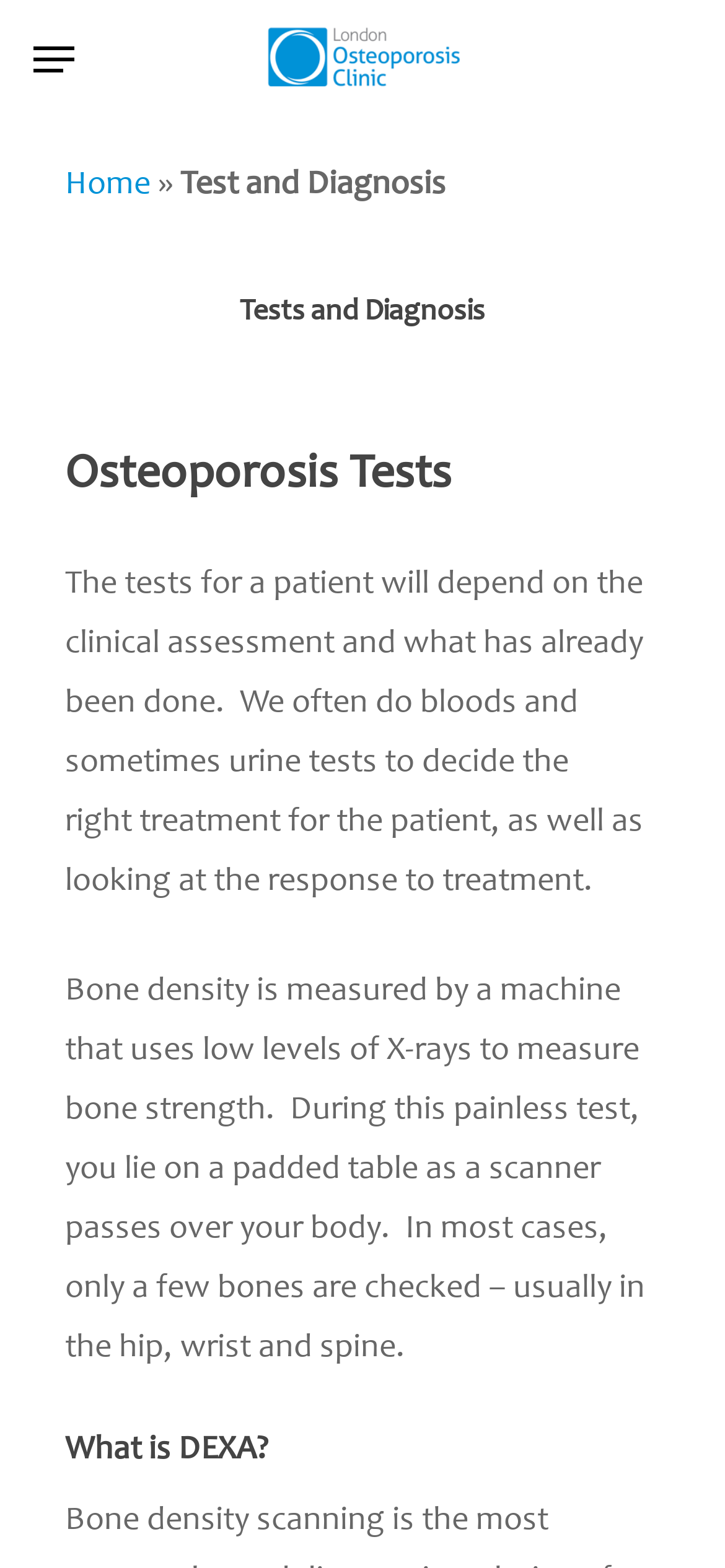Based on the element description Home, identify the bounding box of the UI element in the given webpage screenshot. The coordinates should be in the format (top-left x, top-left y, bottom-right x, bottom-right y) and must be between 0 and 1.

[0.09, 0.108, 0.208, 0.129]